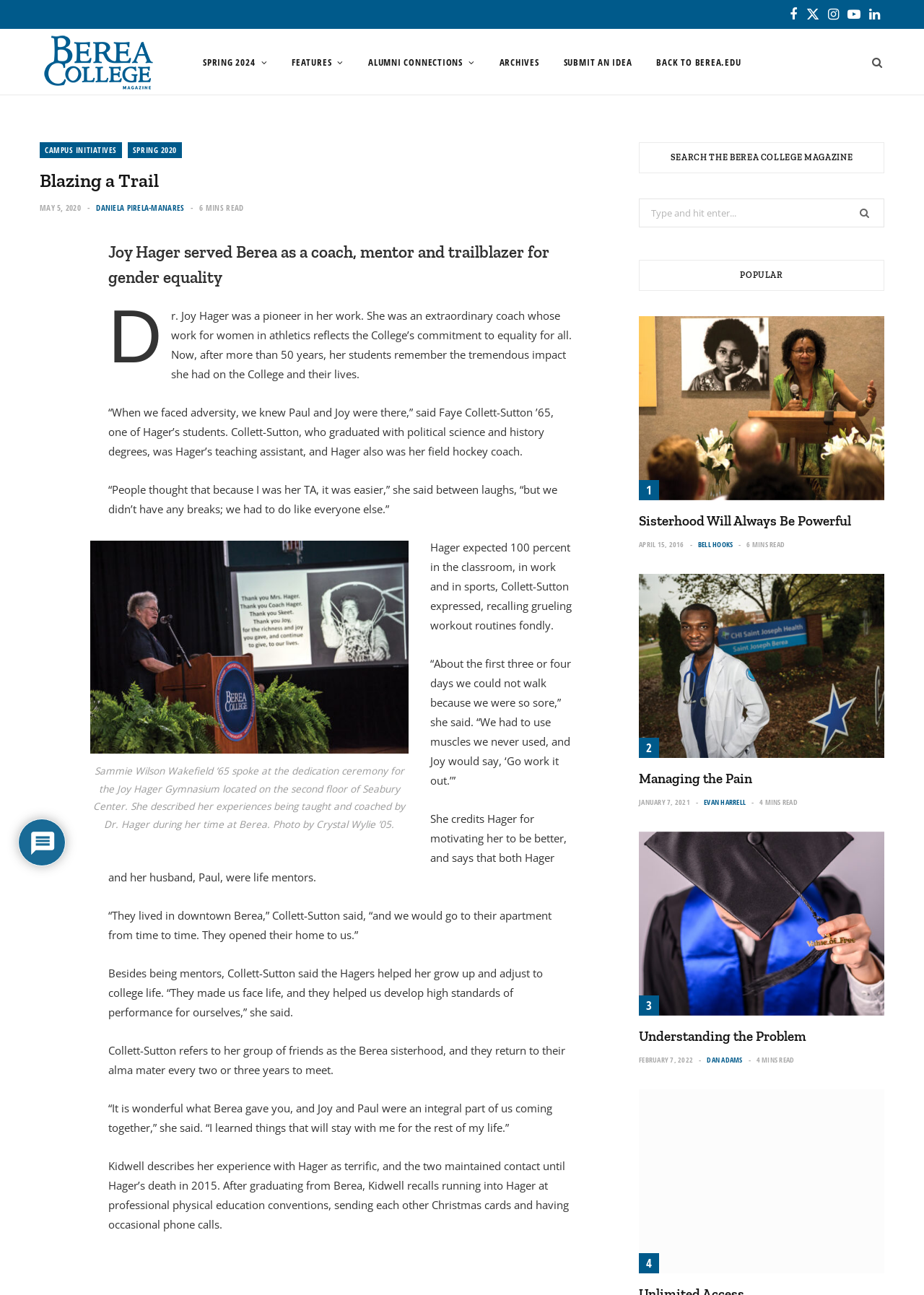Please determine the bounding box coordinates of the element to click on in order to accomplish the following task: "Click on the link 'SUBMIT AN IDEA'". Ensure the coordinates are four float numbers ranging from 0 to 1, i.e., [left, top, right, bottom].

[0.598, 0.023, 0.696, 0.073]